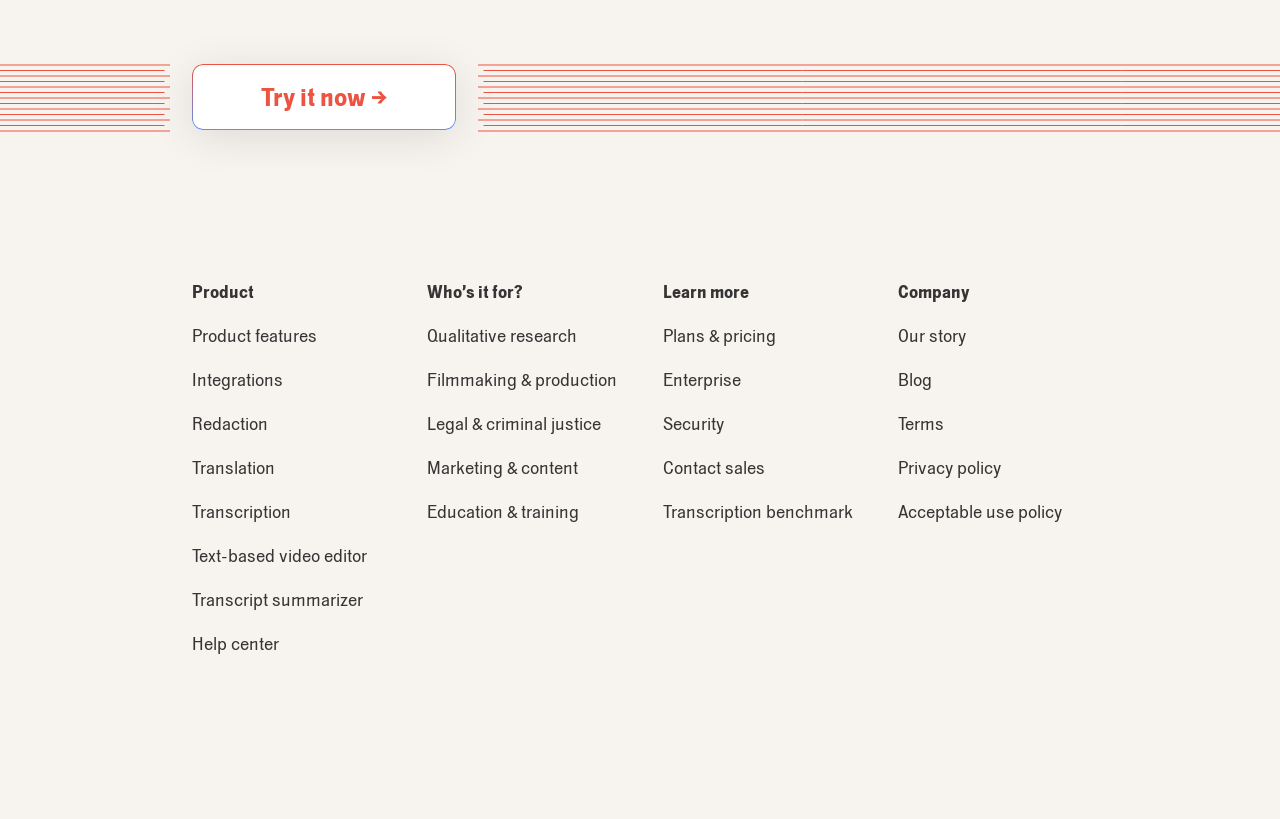Please identify the bounding box coordinates of the clickable region that I should interact with to perform the following instruction: "Learn about product features". The coordinates should be expressed as four float numbers between 0 and 1, i.e., [left, top, right, bottom].

[0.15, 0.395, 0.248, 0.423]